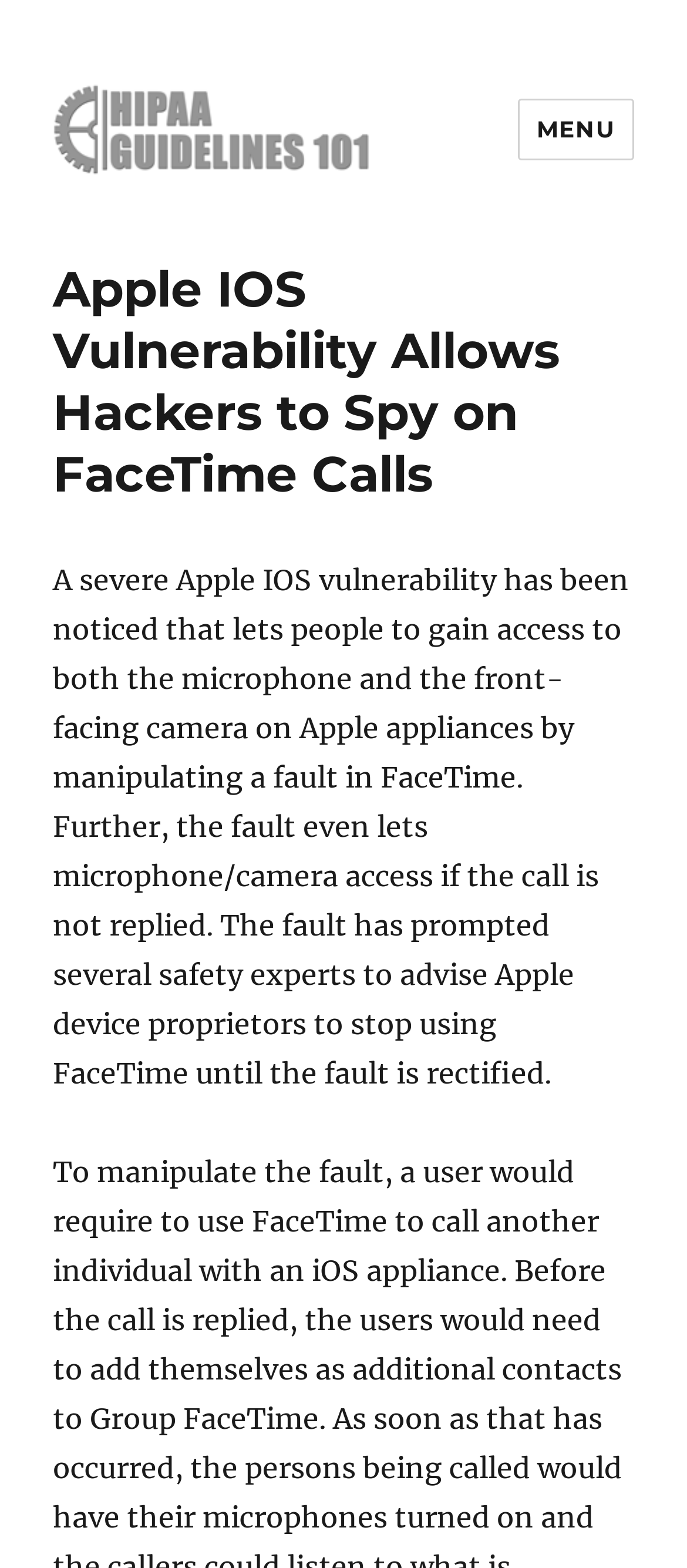Mark the bounding box of the element that matches the following description: "Menu".

[0.753, 0.063, 0.923, 0.102]